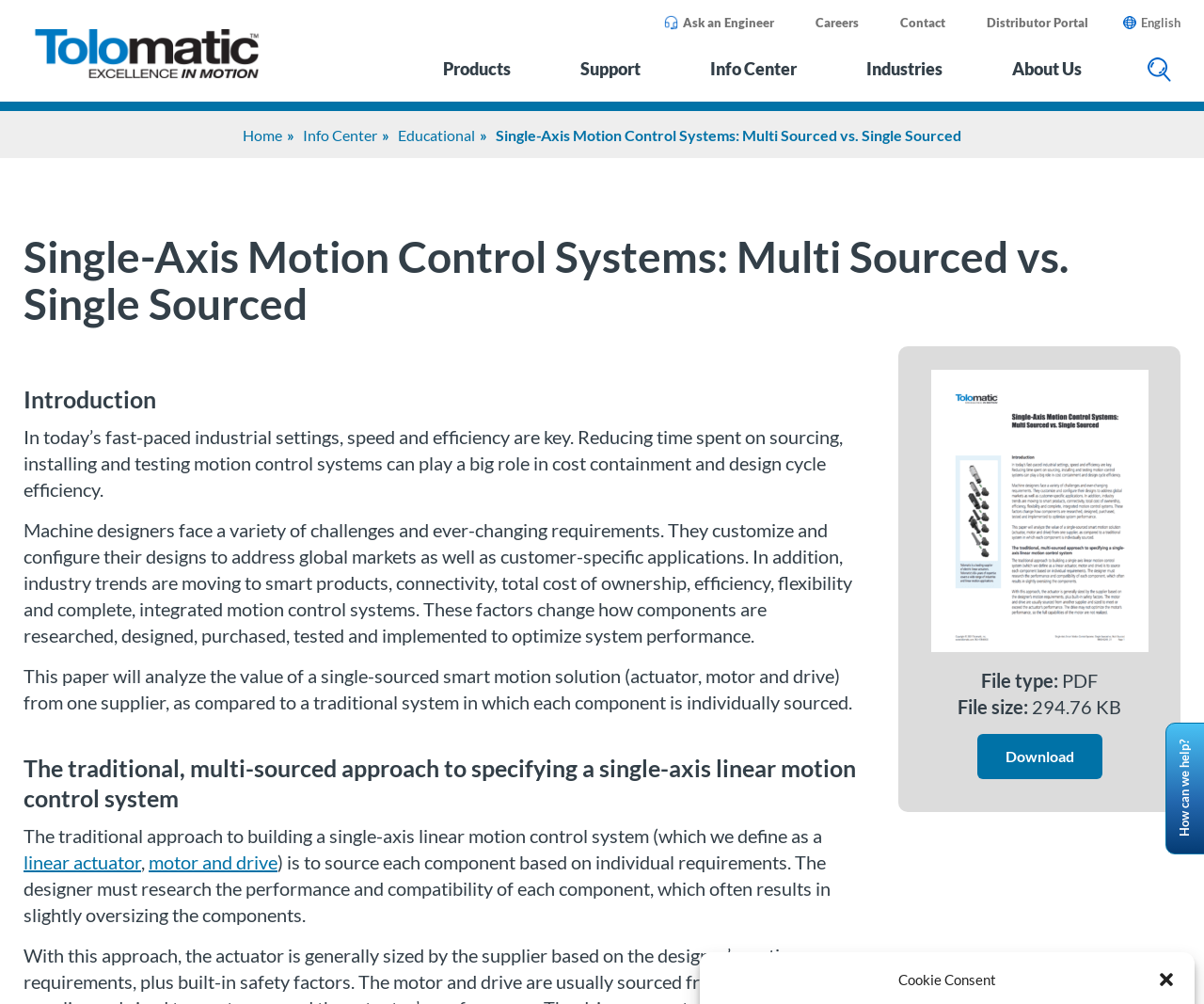Select the bounding box coordinates of the element I need to click to carry out the following instruction: "Search for something".

[0.945, 0.048, 0.98, 0.094]